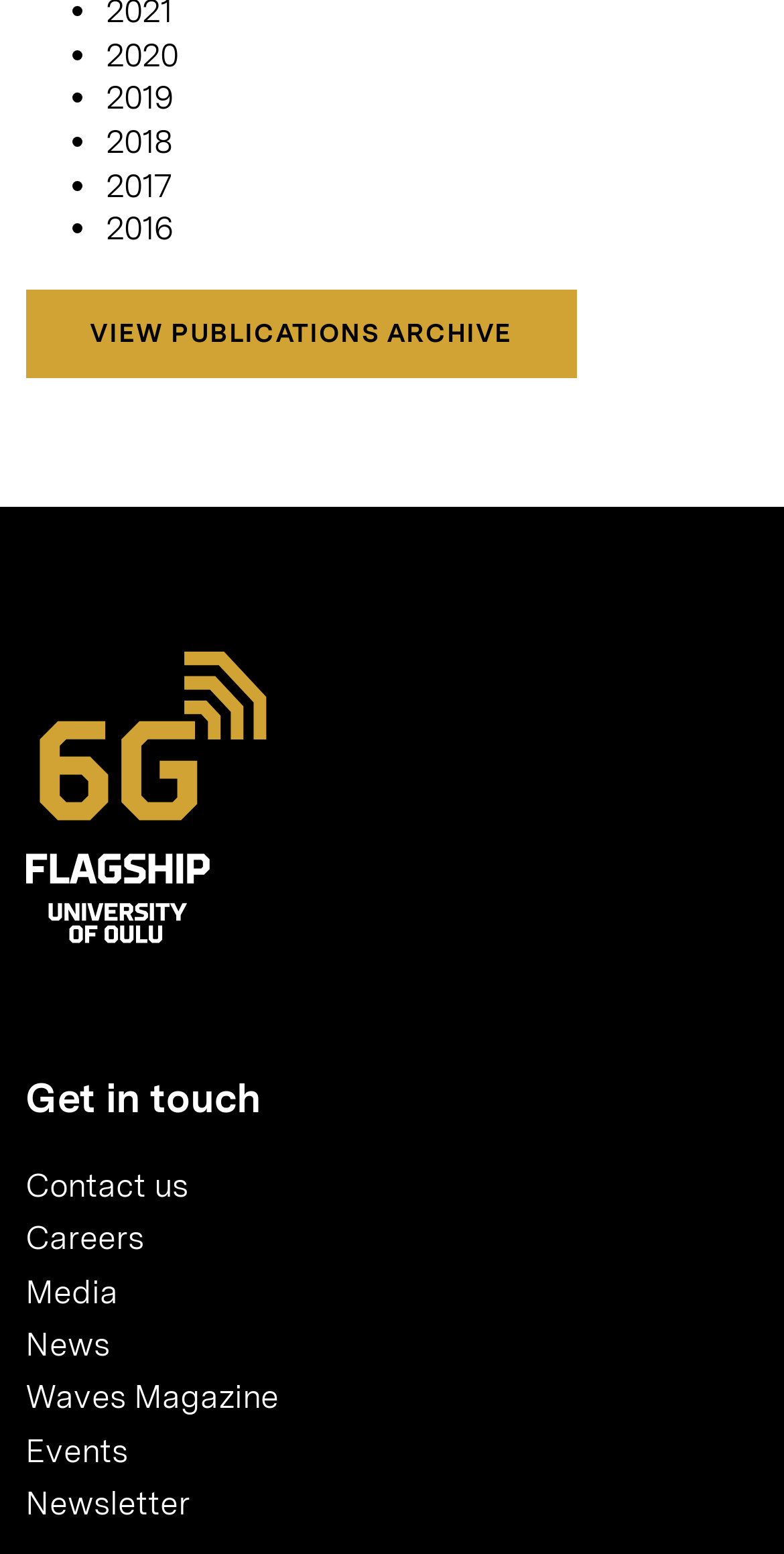Please locate the bounding box coordinates of the element's region that needs to be clicked to follow the instruction: "View 6G Flagship main page". The bounding box coordinates should be provided as four float numbers between 0 and 1, i.e., [left, top, right, bottom].

[0.033, 0.419, 0.967, 0.608]